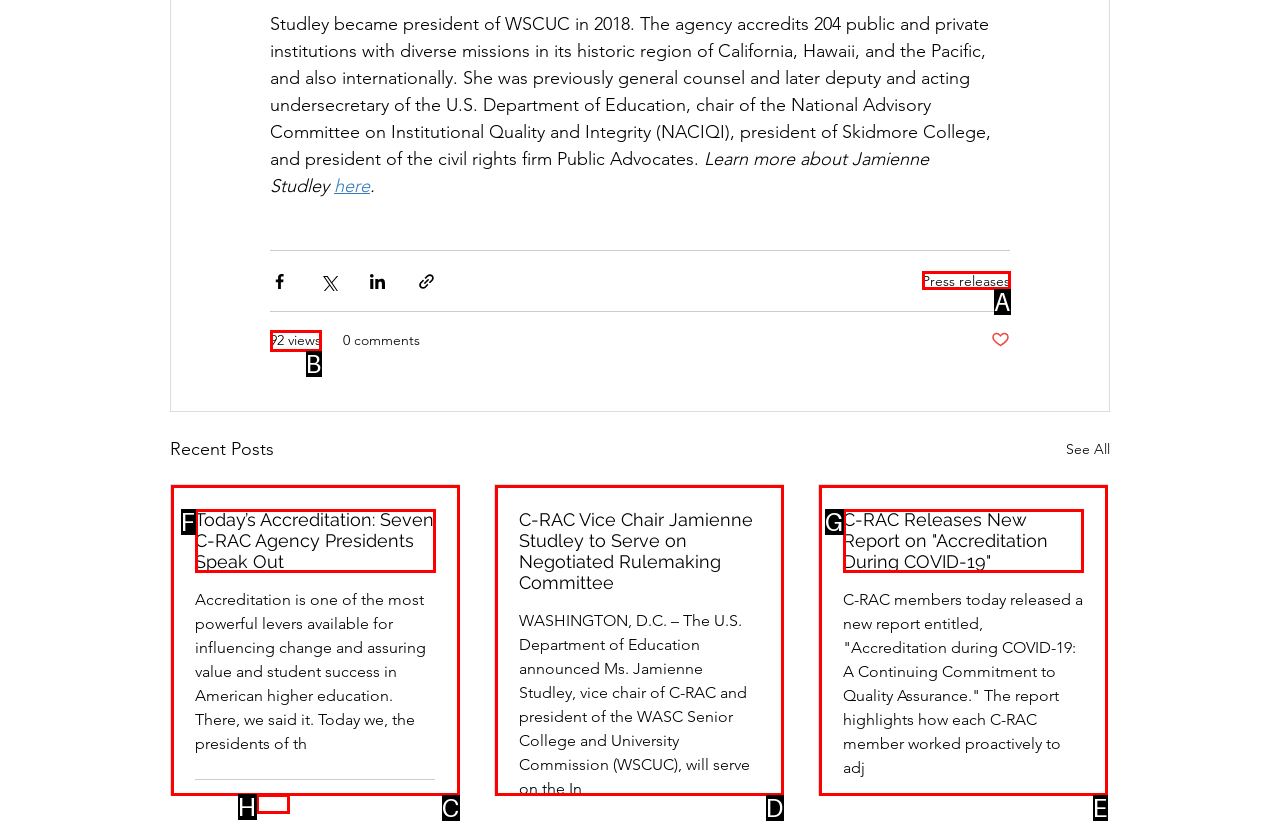Select the HTML element that fits the following description: 92 views
Provide the letter of the matching option.

B